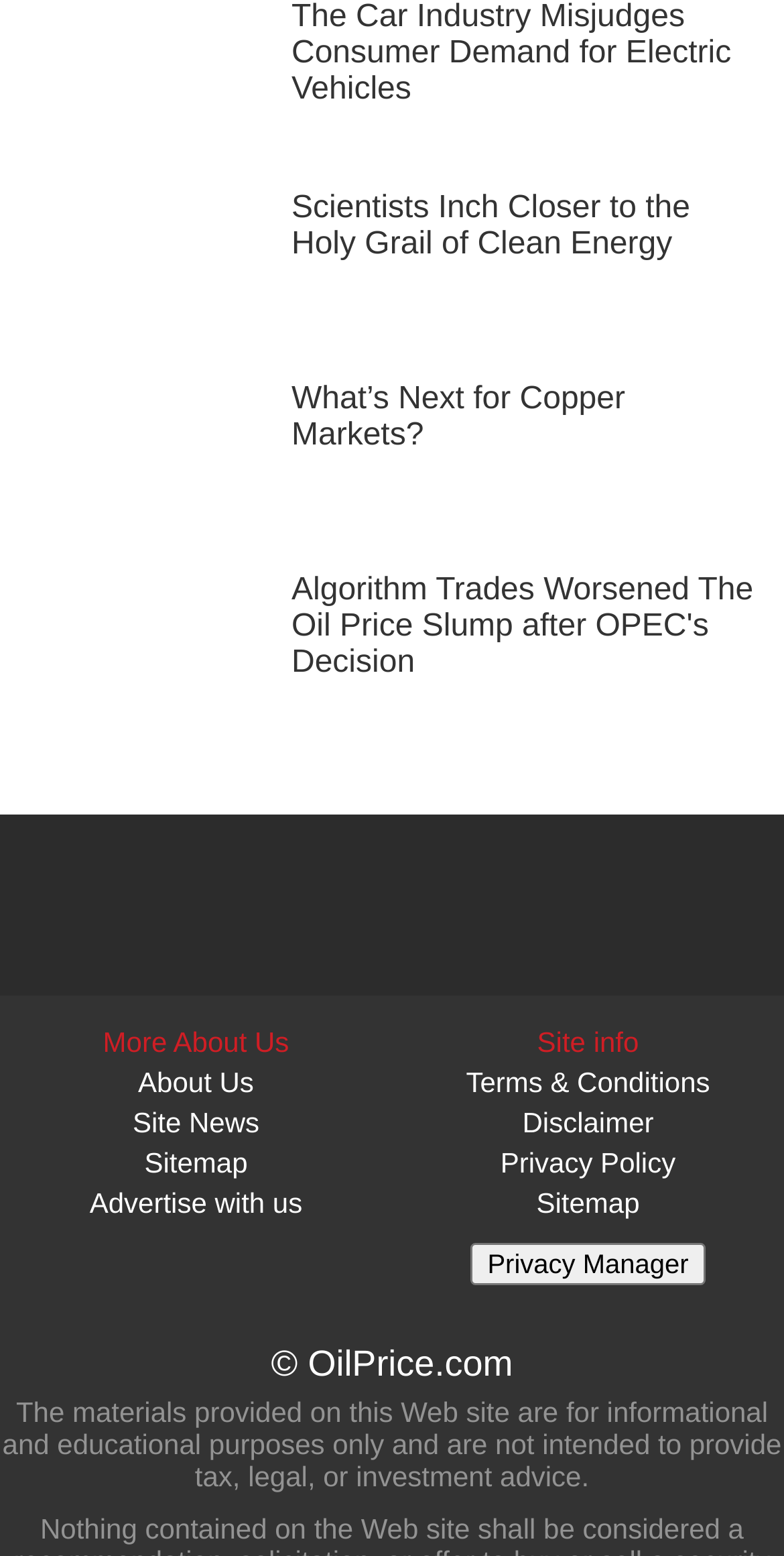Provide the bounding box coordinates of the HTML element described by the text: "What’s Next for Copper Markets?". The coordinates should be in the format [left, top, right, bottom] with values between 0 and 1.

[0.038, 0.246, 0.962, 0.356]